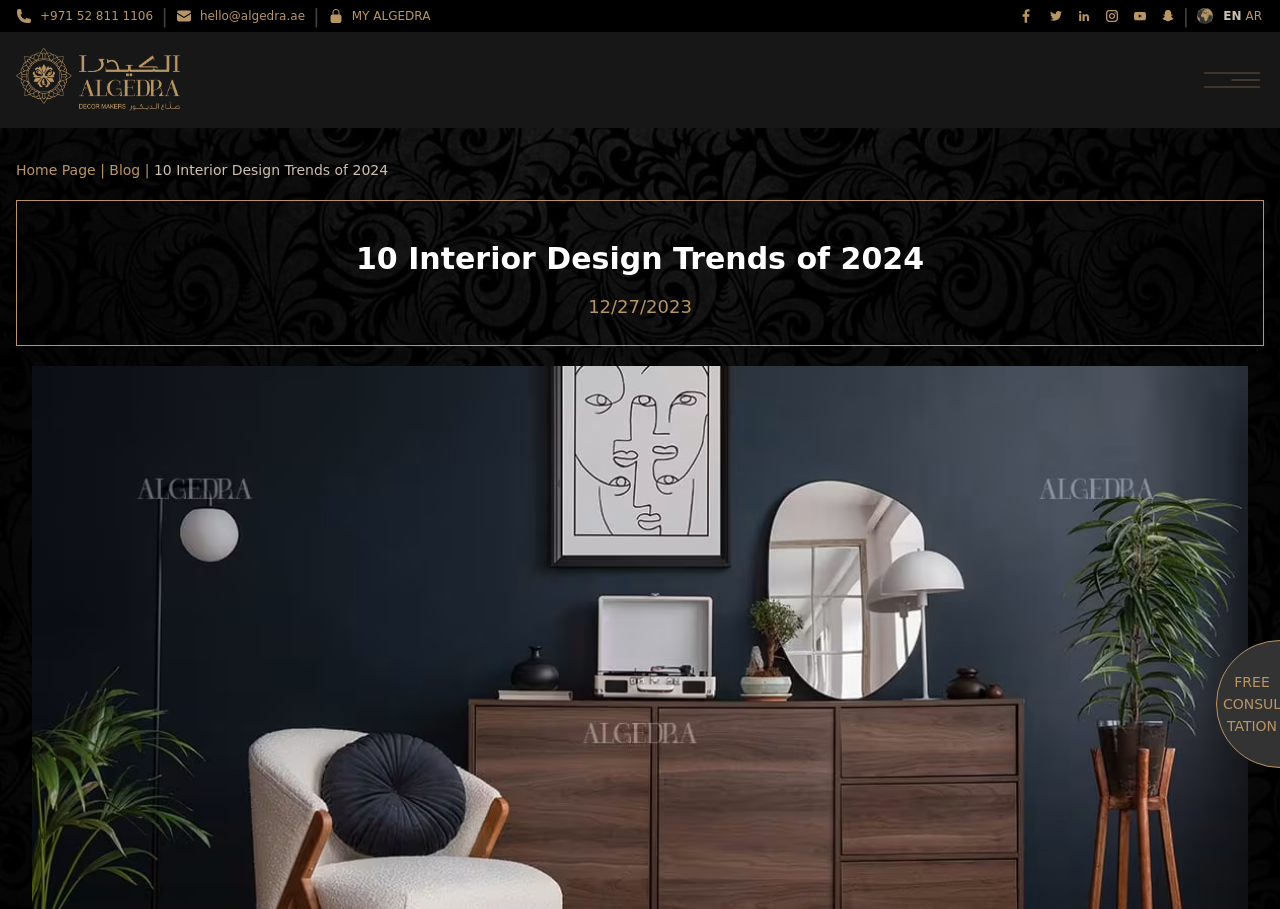Locate the bounding box coordinates of the element you need to click to accomplish the task described by this instruction: "Send an email to hello@algedra.ae".

[0.156, 0.01, 0.238, 0.025]